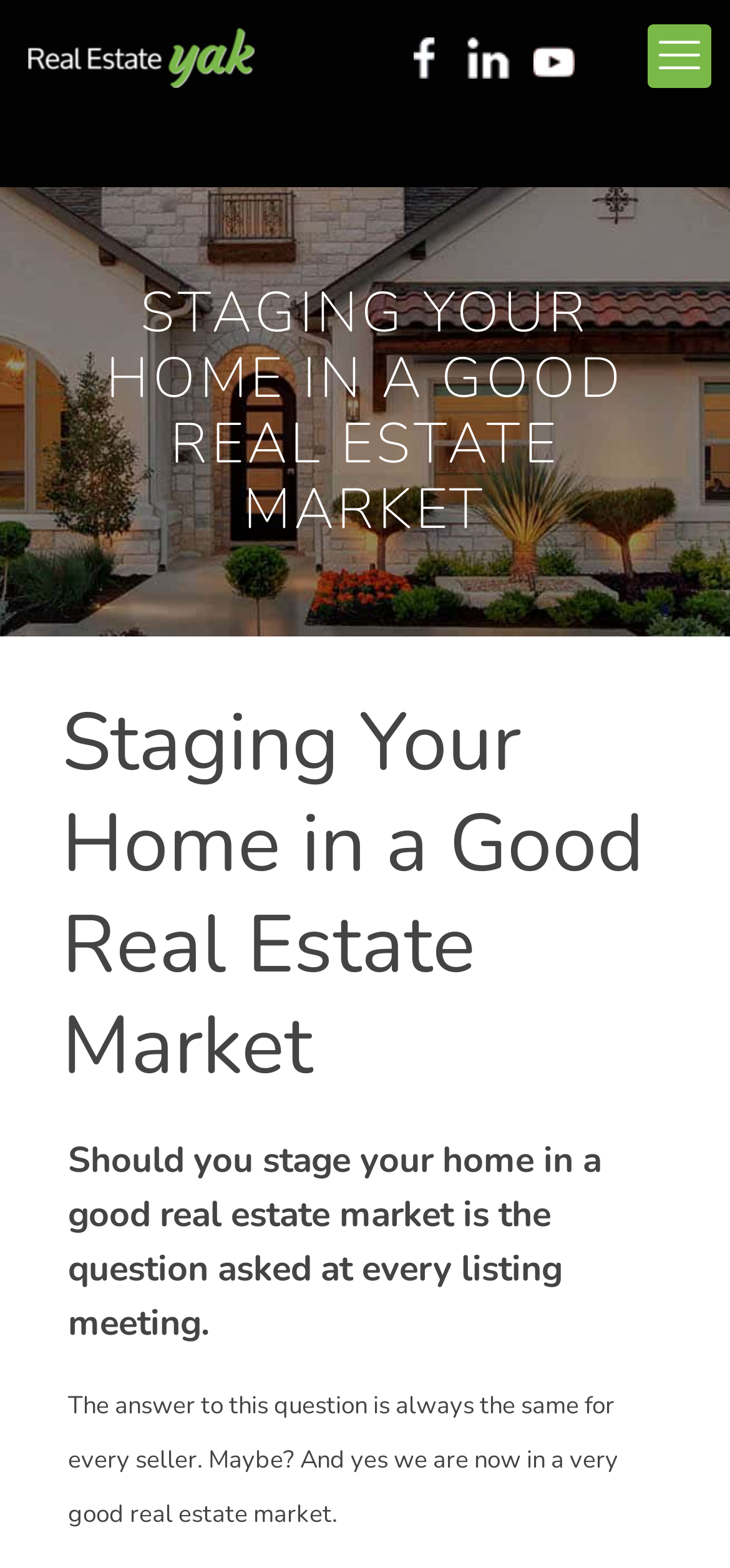Calculate the bounding box coordinates of the UI element given the description: "linkedin".

[0.636, 0.024, 0.712, 0.055]